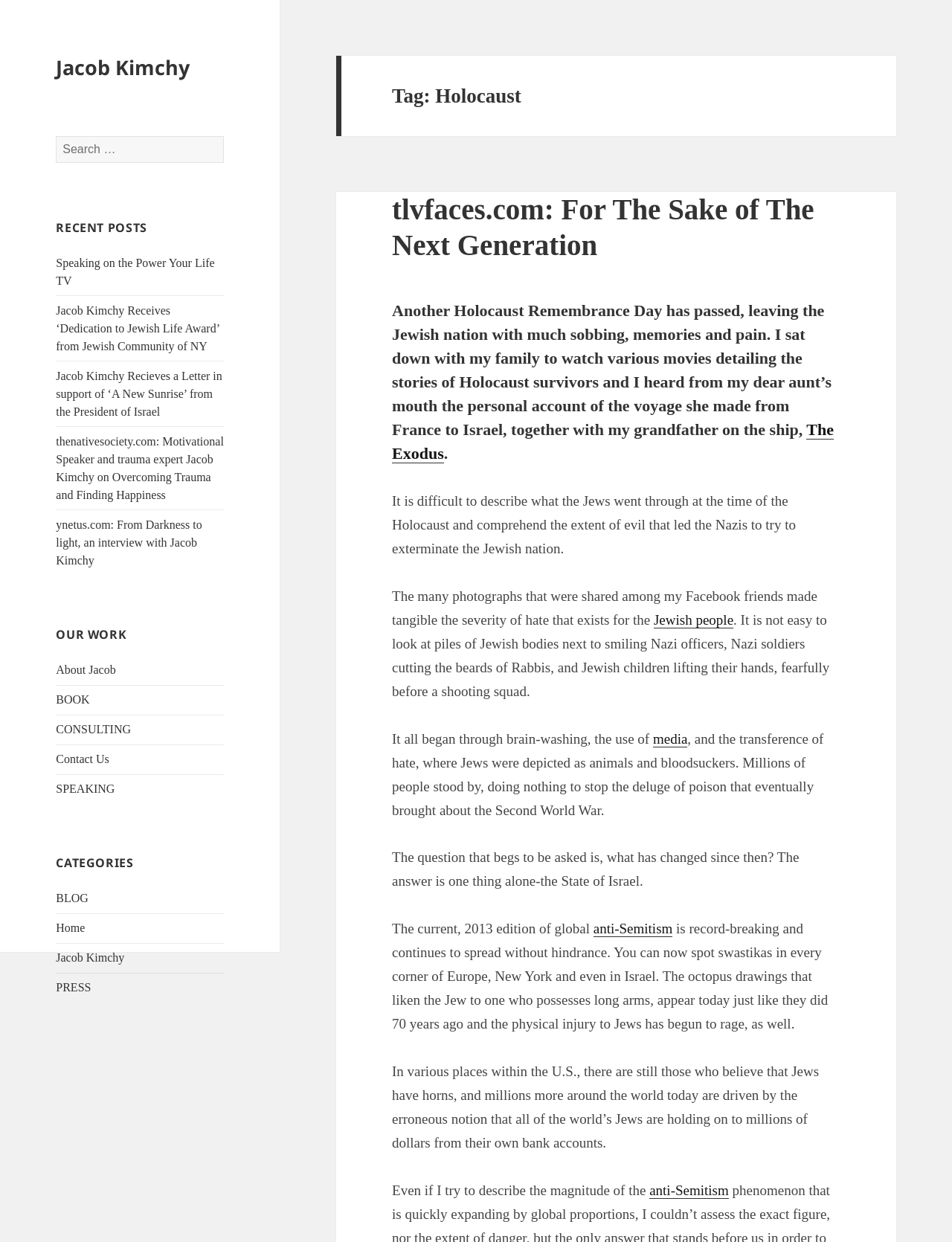Find the bounding box coordinates of the element's region that should be clicked in order to follow the given instruction: "Read about recent posts". The coordinates should consist of four float numbers between 0 and 1, i.e., [left, top, right, bottom].

[0.059, 0.205, 0.235, 0.459]